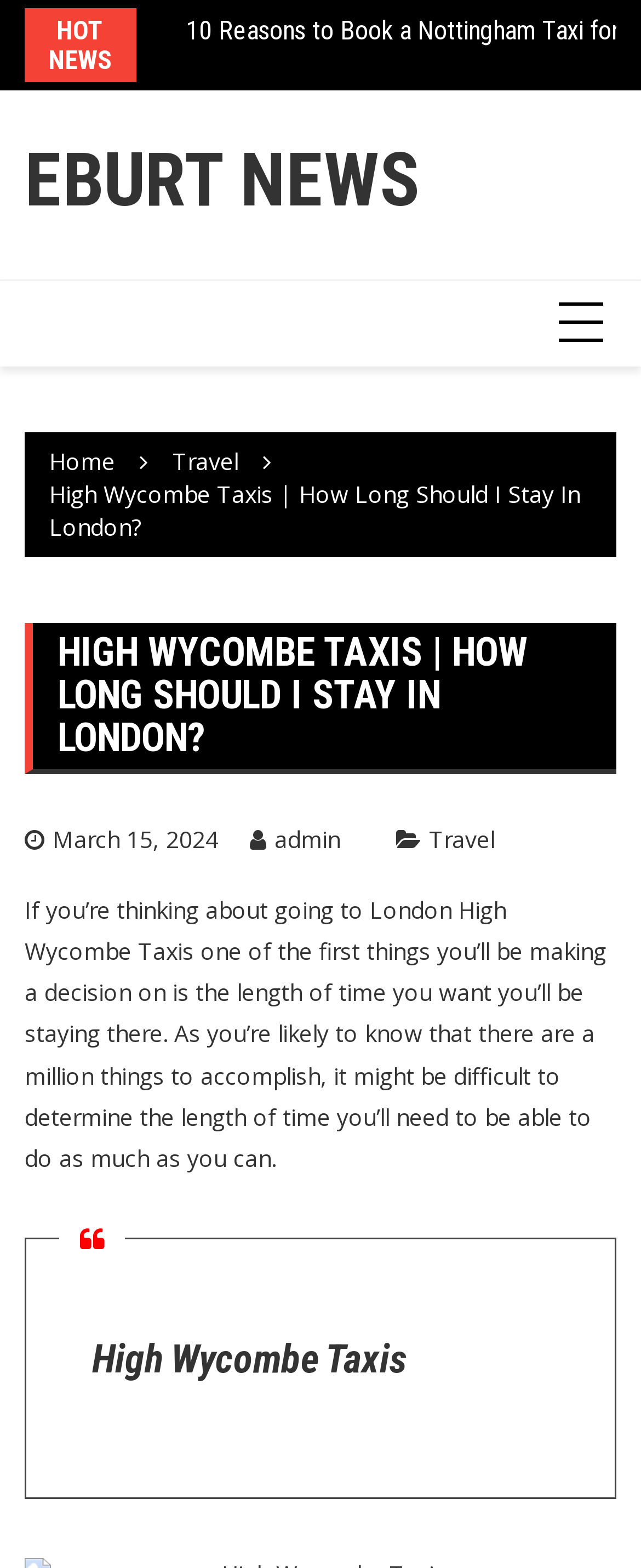How many main categories are there in the top menu?
Please interpret the details in the image and answer the question thoroughly.

I counted the main categories in the top menu by looking at the links 'Home' and 'Travel', which are located at the top of the page, indicating that there are 2 main categories.